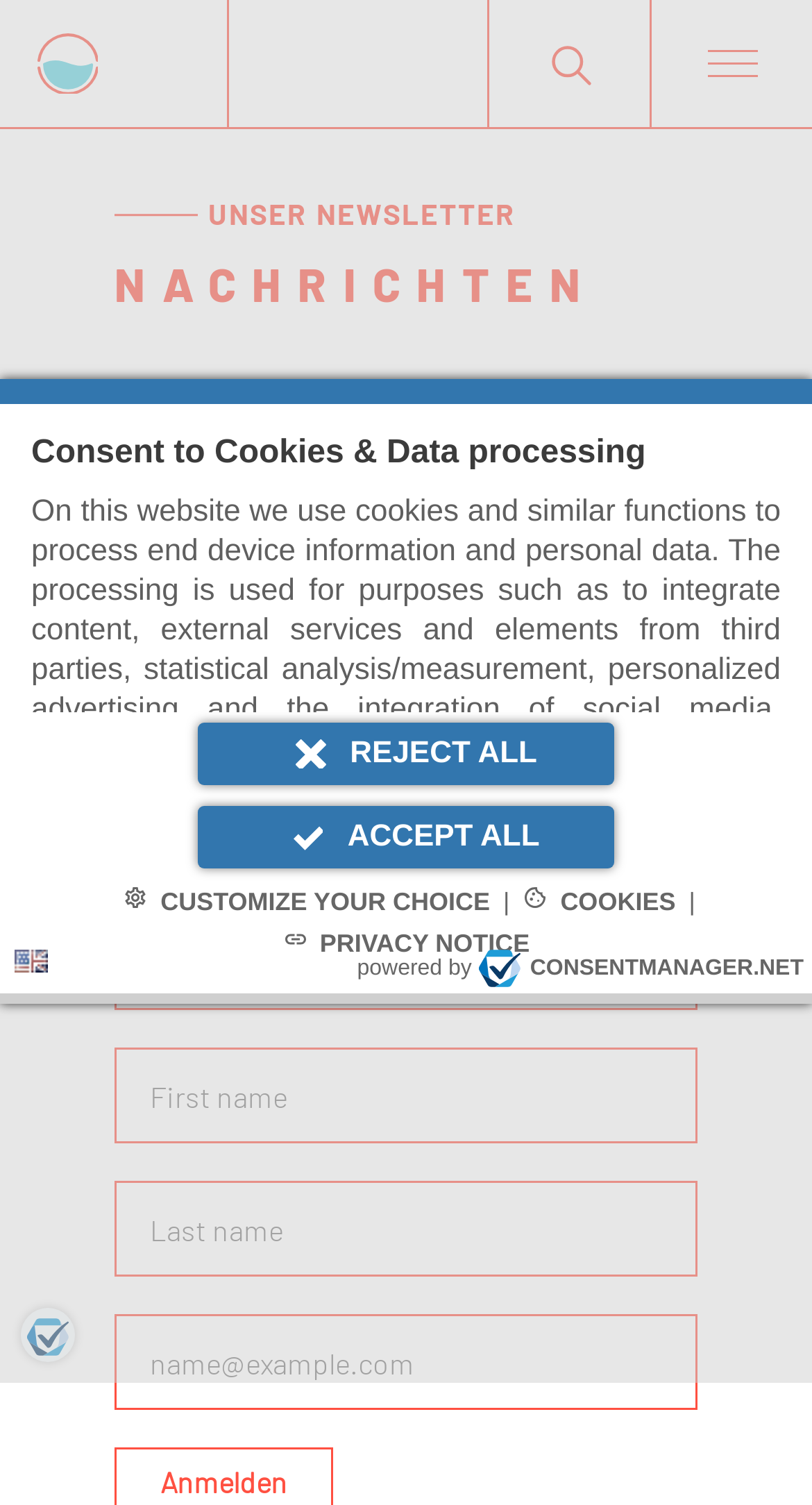Please identify the bounding box coordinates of the element's region that needs to be clicked to fulfill the following instruction: "Click the 'CUSTOMIZE YOUR CHOICE' link". The bounding box coordinates should consist of four float numbers between 0 and 1, i.e., [left, top, right, bottom].

[0.144, 0.584, 0.611, 0.612]